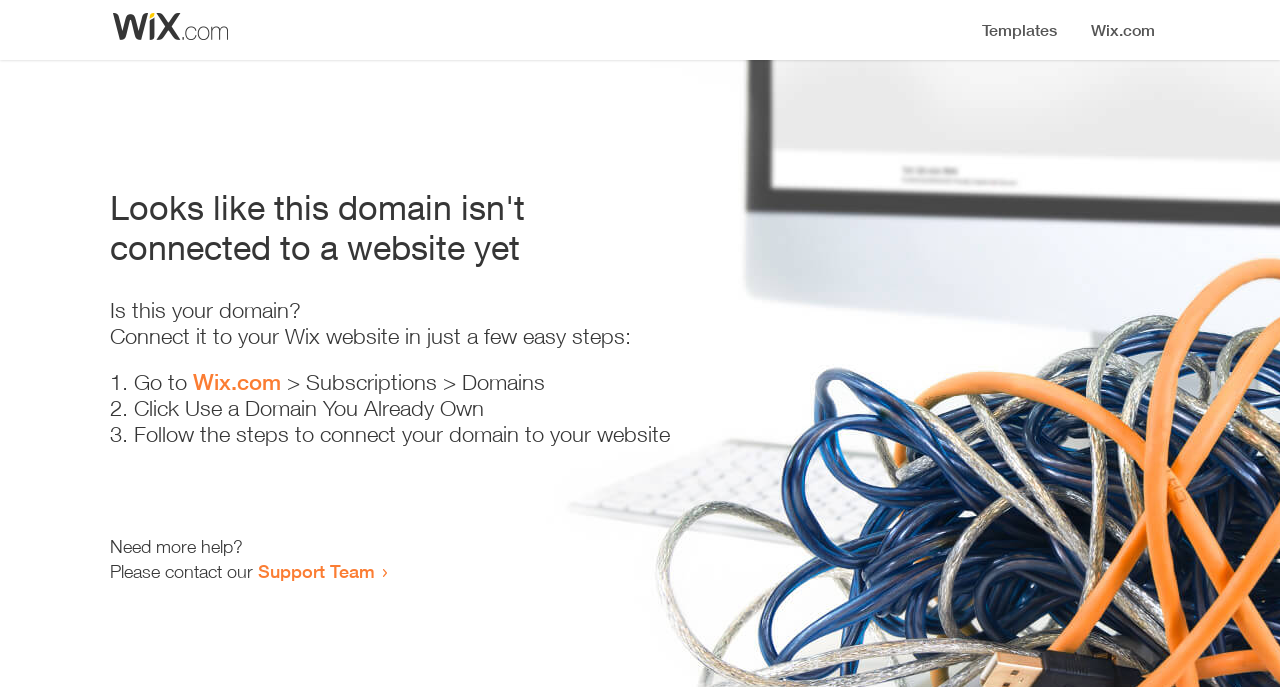Identify the bounding box of the HTML element described here: "Wix.com". Provide the coordinates as four float numbers between 0 and 1: [left, top, right, bottom].

[0.151, 0.537, 0.22, 0.575]